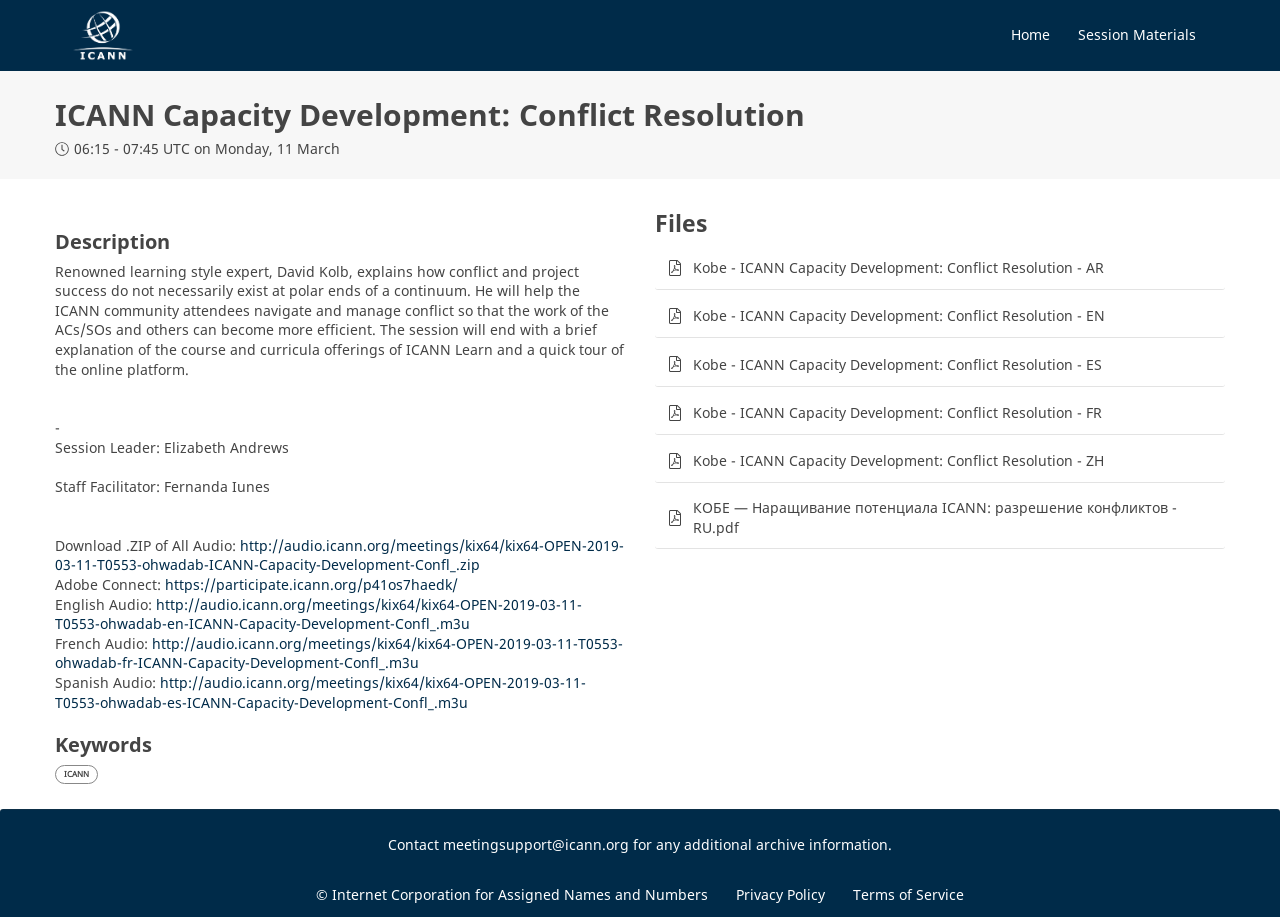Pinpoint the bounding box coordinates of the element to be clicked to execute the instruction: "Go to Home".

[0.784, 0.019, 0.826, 0.058]